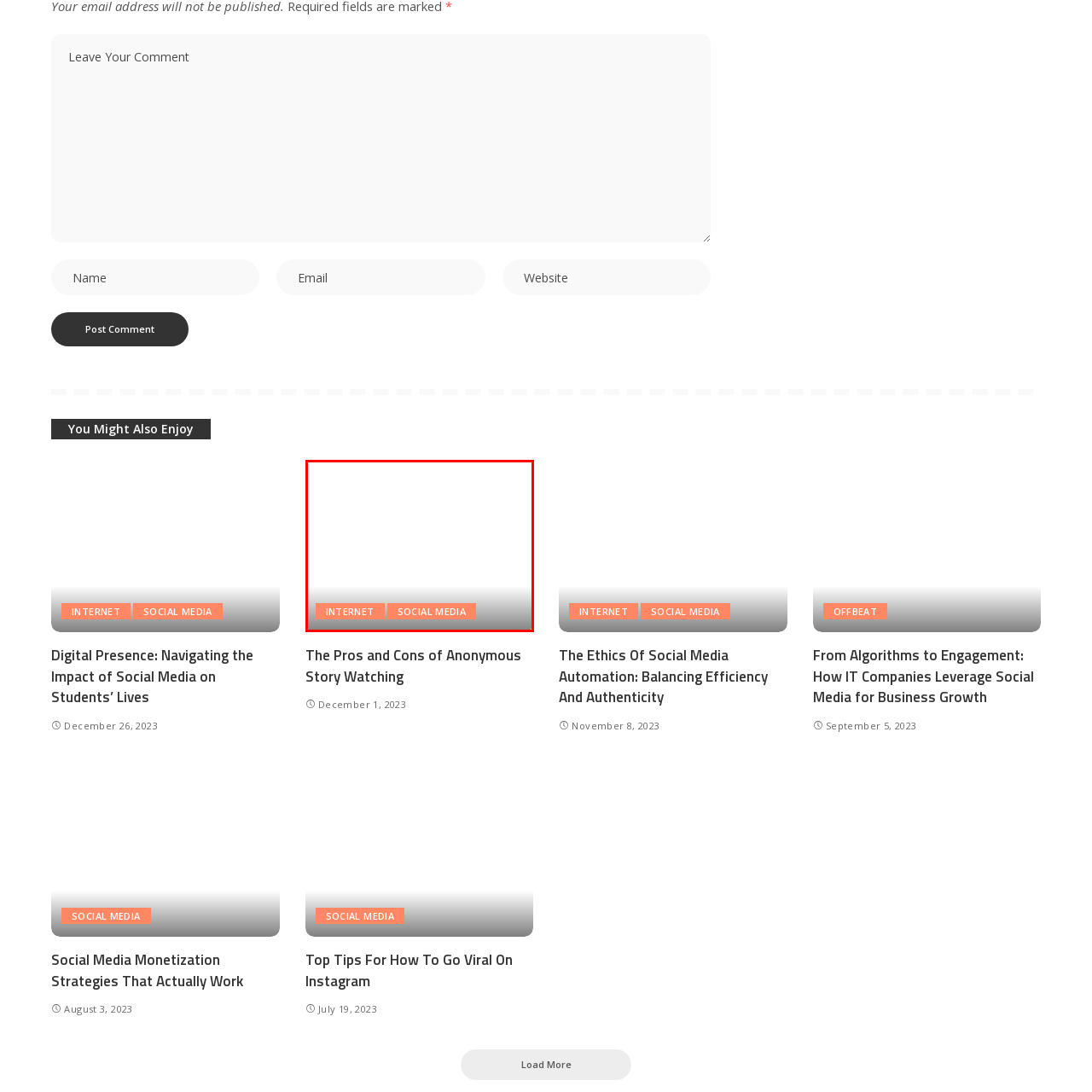Using the image highlighted in the red border, answer the following question concisely with a word or phrase:
What is the purpose of the buttons?

navigational element